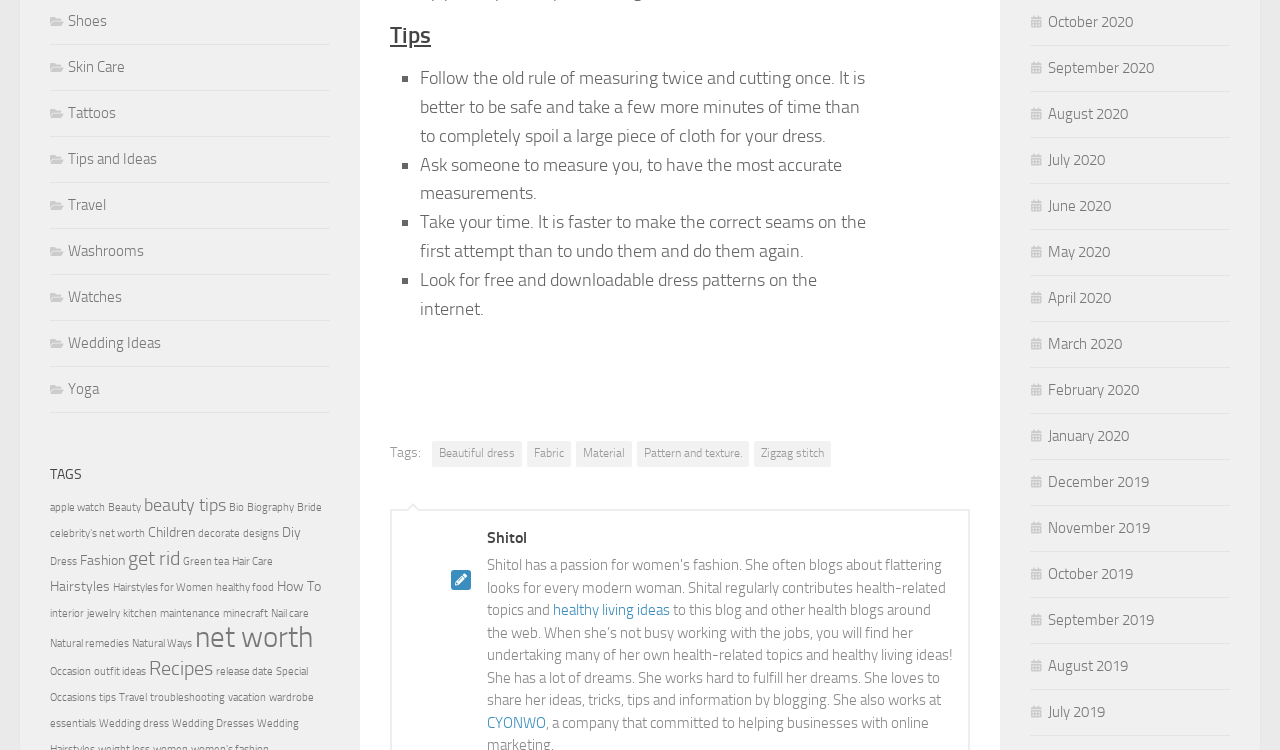What type of links are provided at the bottom of the webpage?
Answer the question based on the image using a single word or a brief phrase.

Archive links